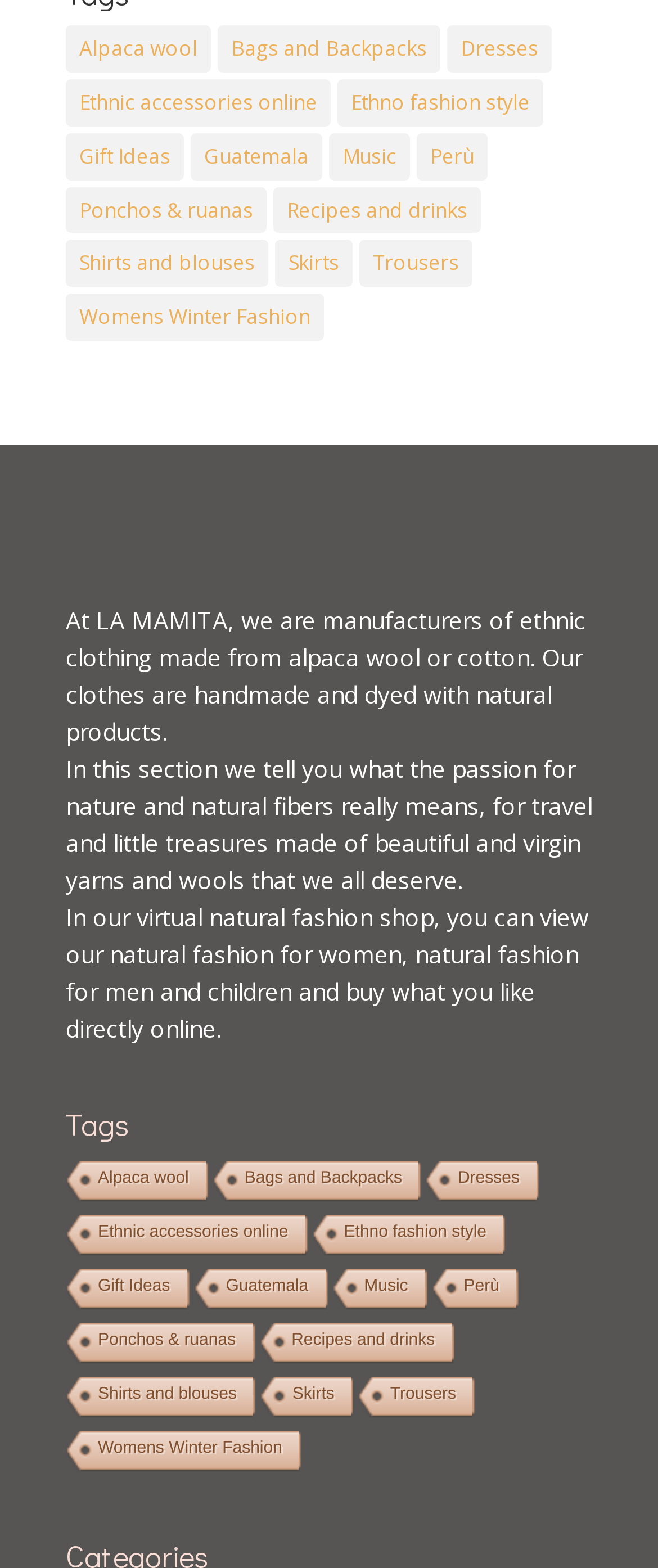Locate the bounding box coordinates of the segment that needs to be clicked to meet this instruction: "View Womens Winter Fashion".

[0.1, 0.187, 0.492, 0.217]